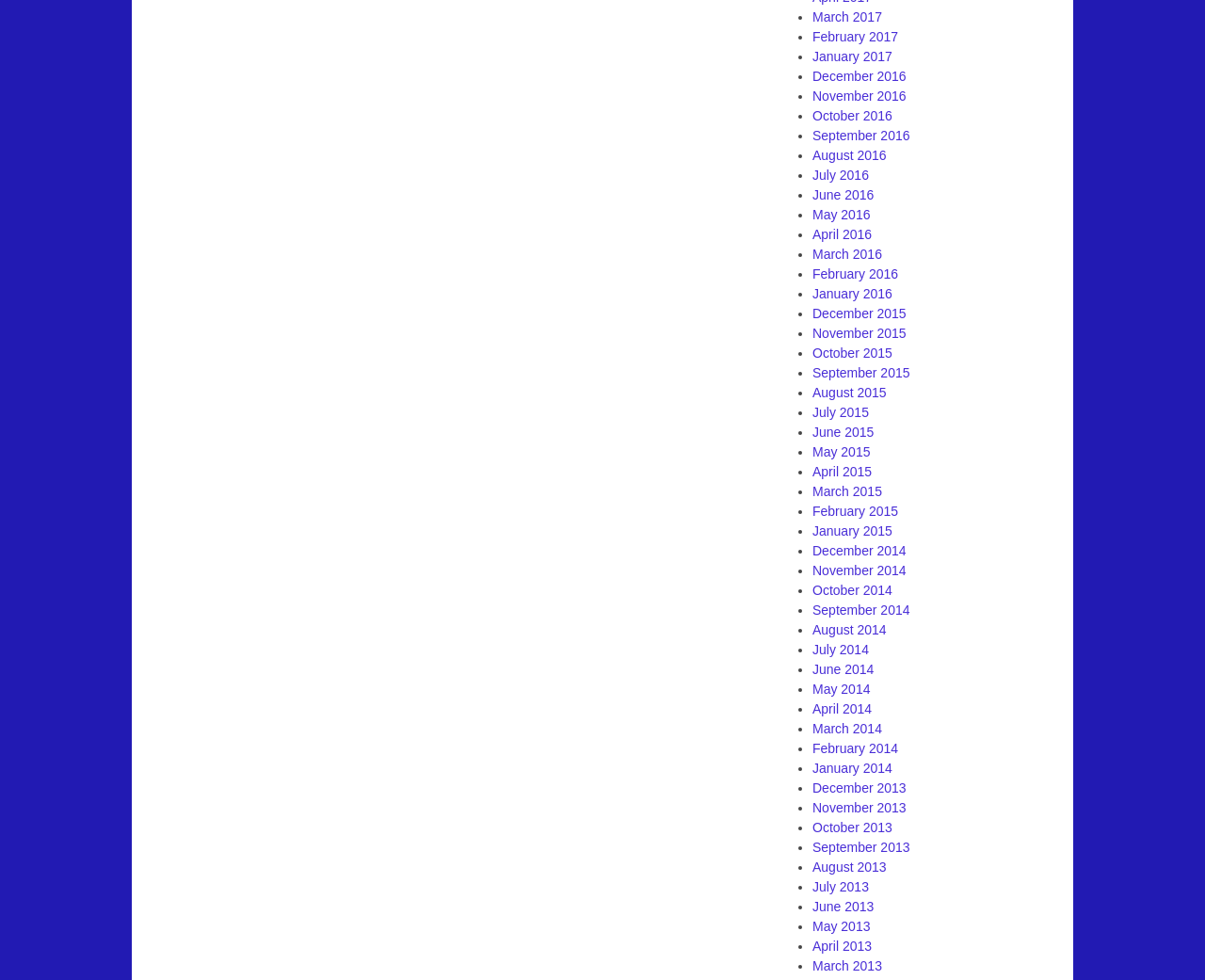How many months are listed?
Provide a well-explained and detailed answer to the question.

I counted the number of links on the webpage, each representing a month, and found 36 links.